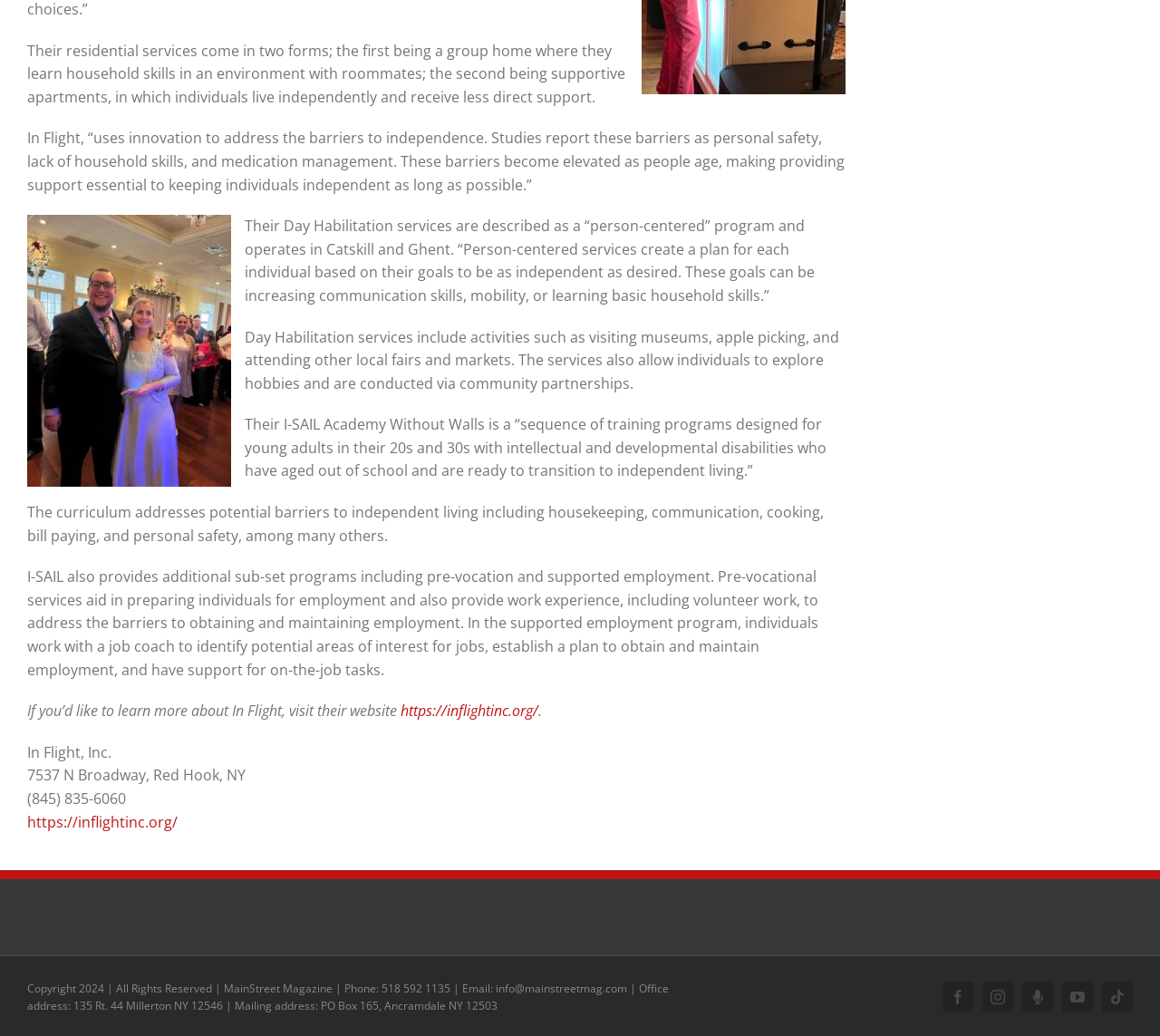Please determine the bounding box coordinates for the UI element described as: "Facebook".

[0.812, 0.948, 0.839, 0.977]